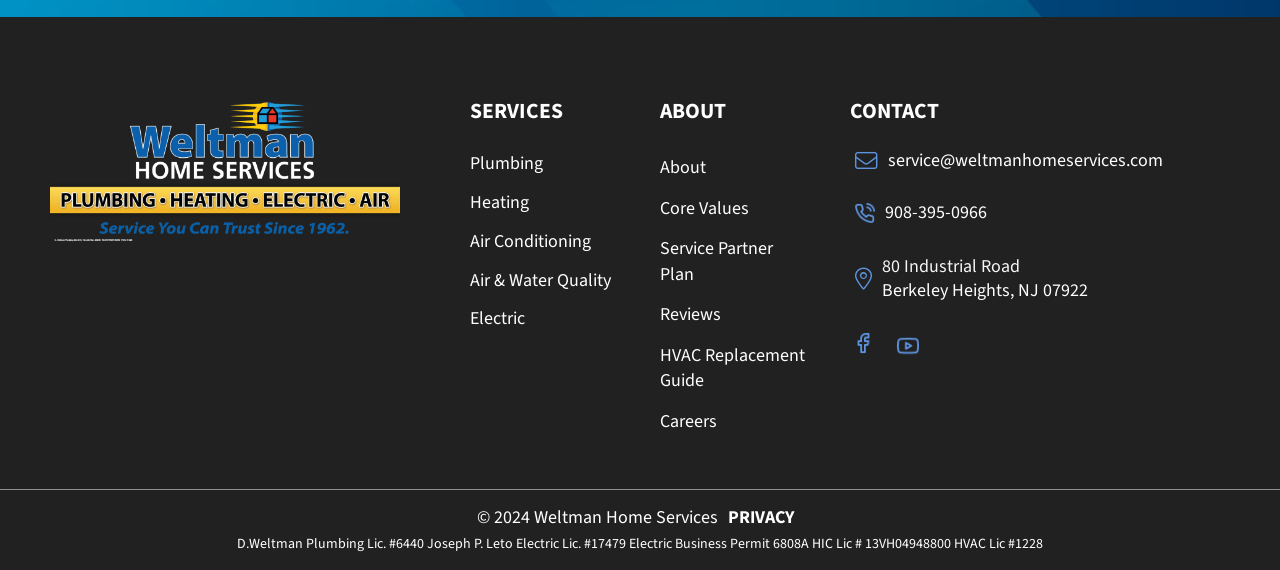Find the bounding box coordinates of the area to click in order to follow the instruction: "Contact via email".

[0.664, 0.254, 0.912, 0.311]